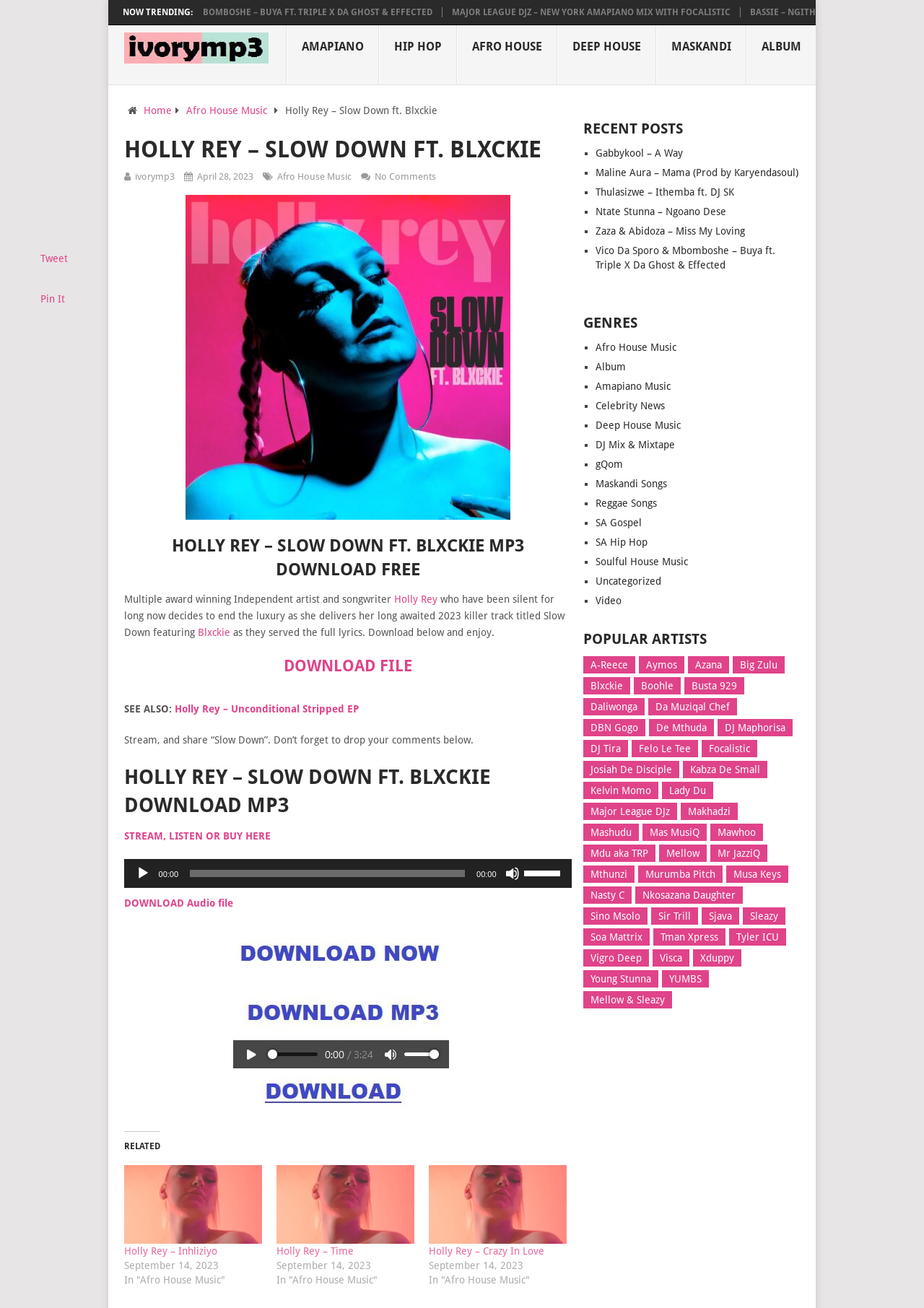Respond to the following question with a brief word or phrase:
What is the genre of music on this webpage?

Afro House Music